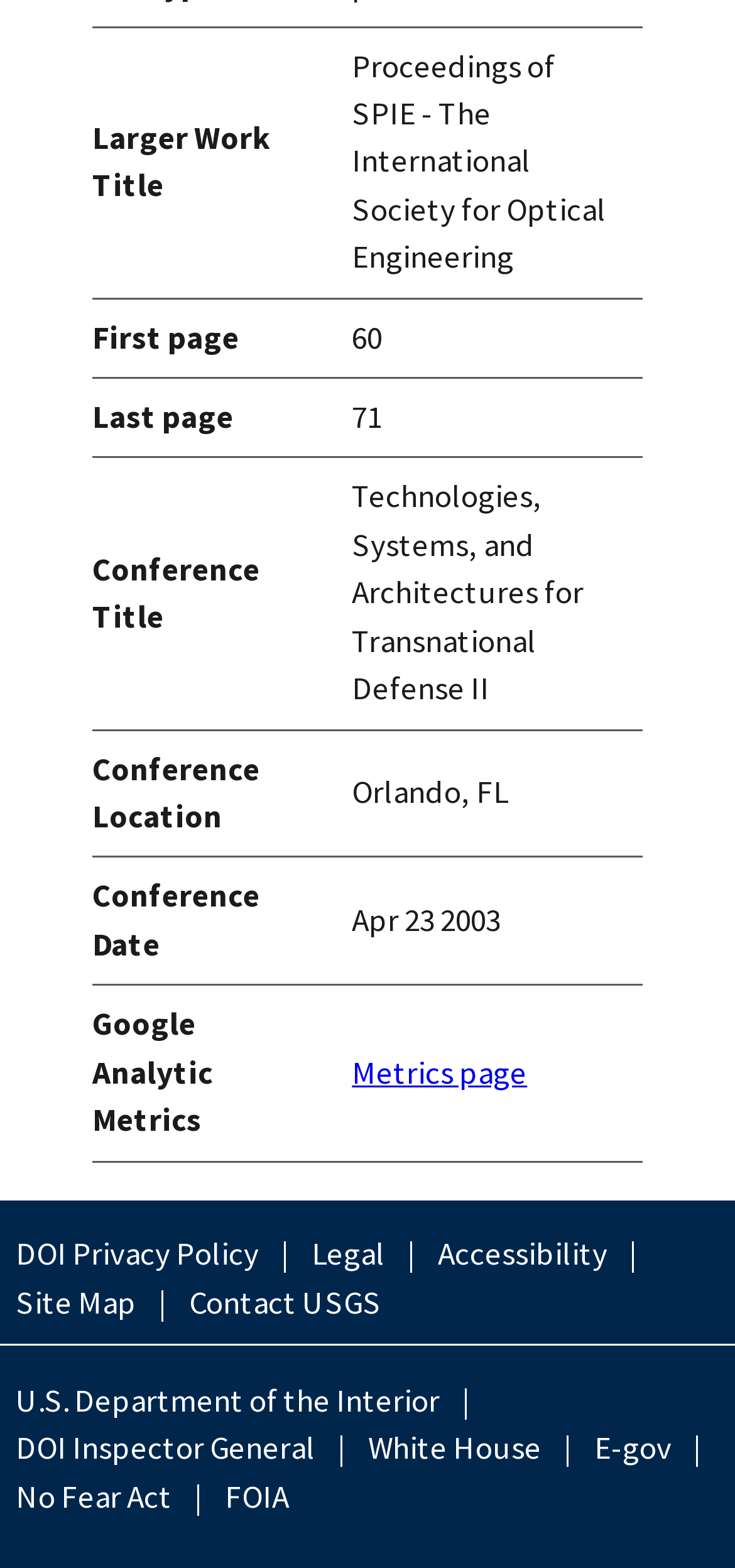Identify the bounding box coordinates of the part that should be clicked to carry out this instruction: "Contact USGS".

[0.236, 0.816, 0.541, 0.847]